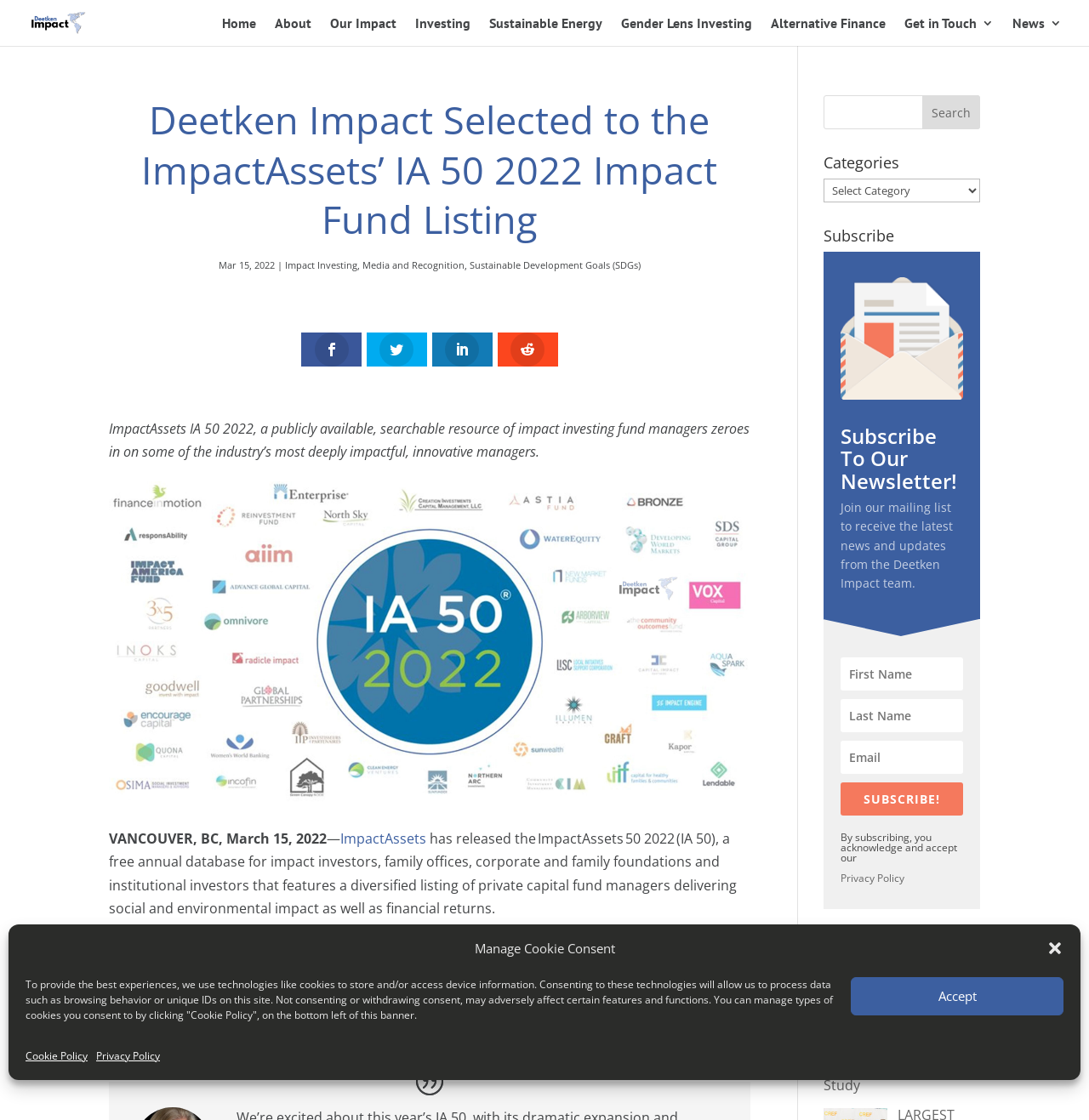Please identify the bounding box coordinates of the area that needs to be clicked to follow this instruction: "Click on WB Madhyamik Sample Question Paper – Hindi".

None